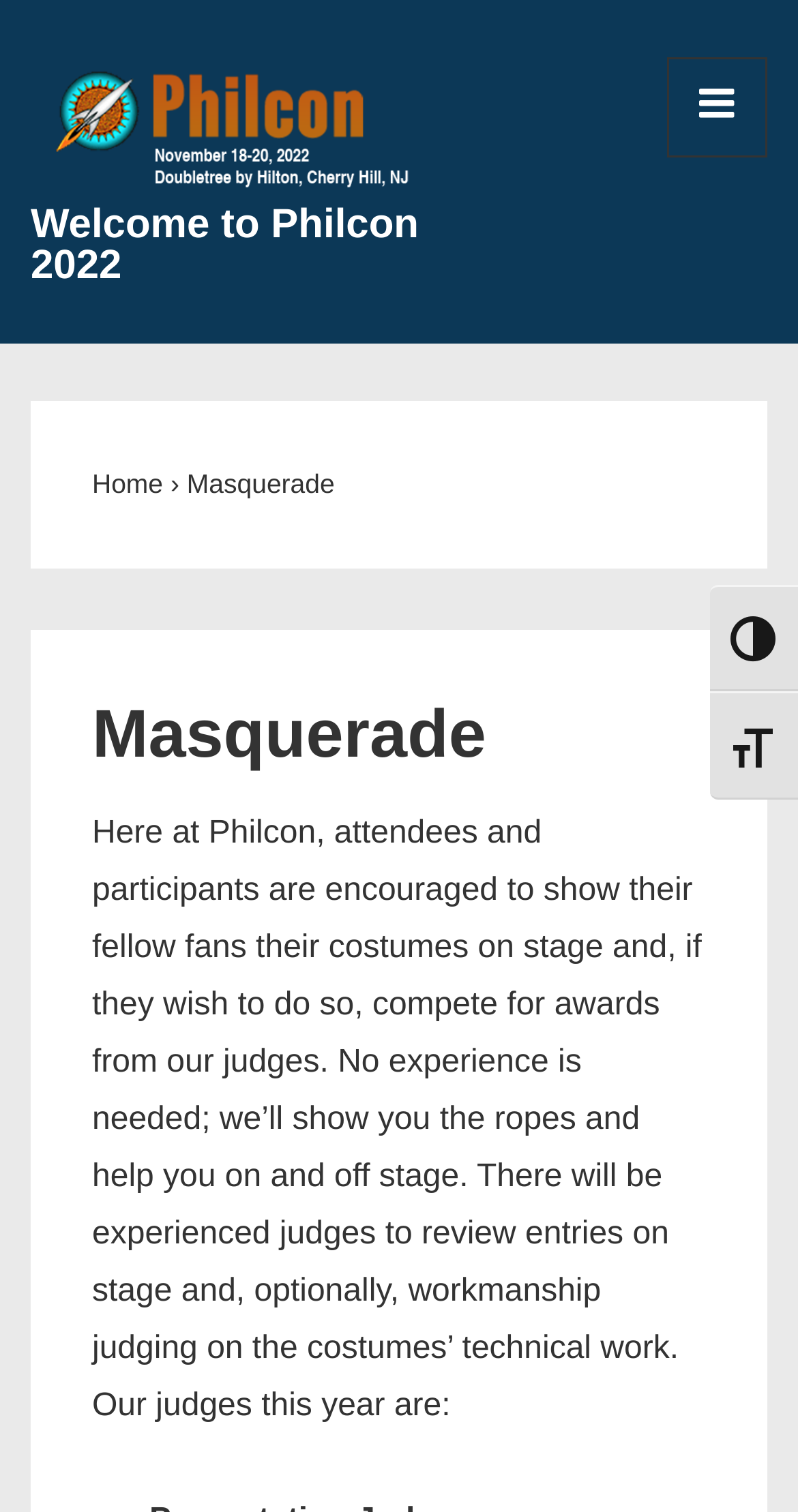Please answer the following question using a single word or phrase: 
What is provided to help participants on and off stage?

Ropes and assistance